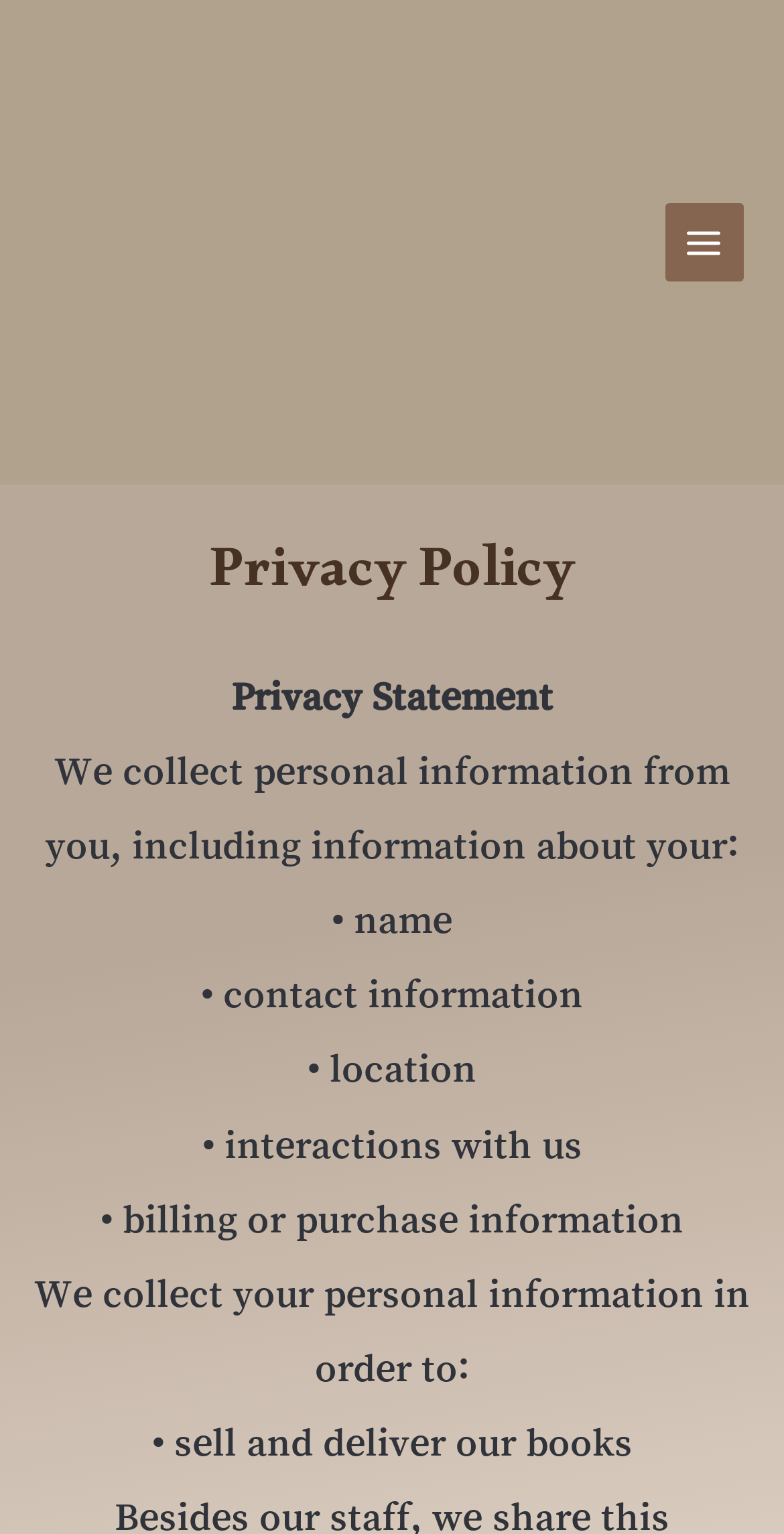Identify the bounding box coordinates for the UI element mentioned here: "Main Menu". Provide the coordinates as four float values between 0 and 1, i.e., [left, top, right, bottom].

[0.848, 0.133, 0.949, 0.184]